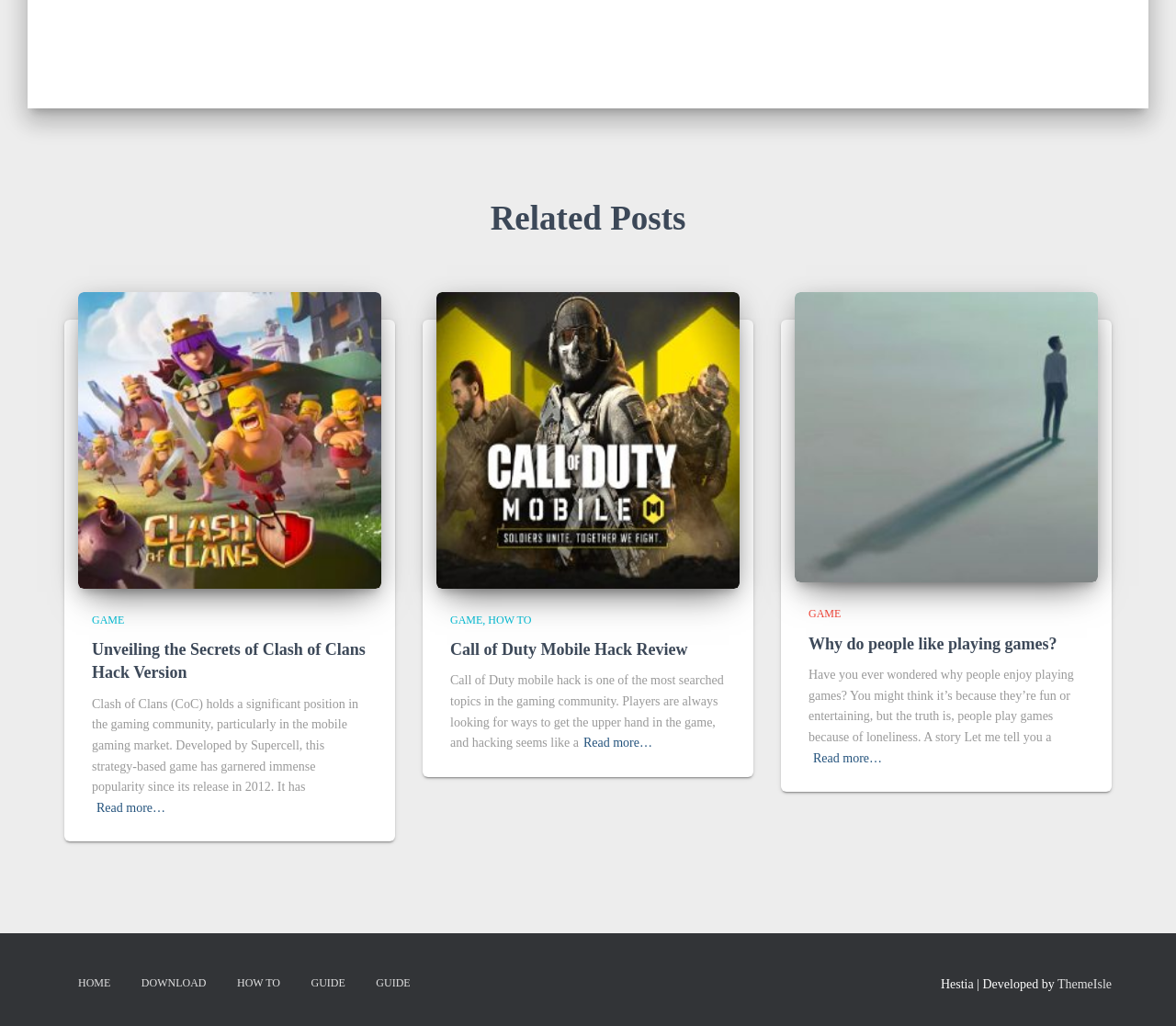Please provide a comprehensive answer to the question based on the screenshot: How many images are there in the webpage?

I counted the images in the webpage, which are the images associated with the links 'coc hack', 'call of duty mobile hack', and 'playing games'. There are 3 images in total.